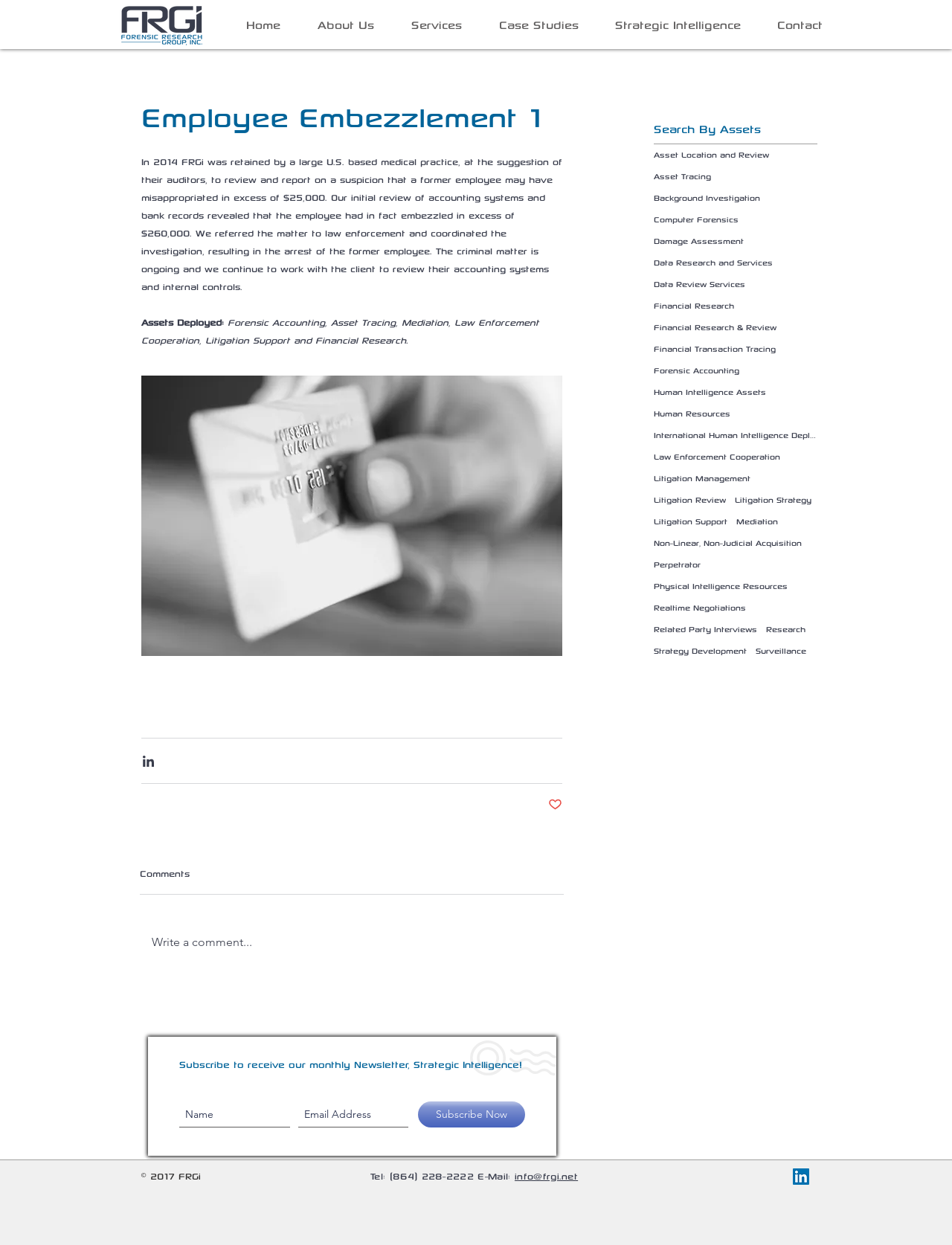Provide the bounding box coordinates for the area that should be clicked to complete the instruction: "Read more about Gerry".

None